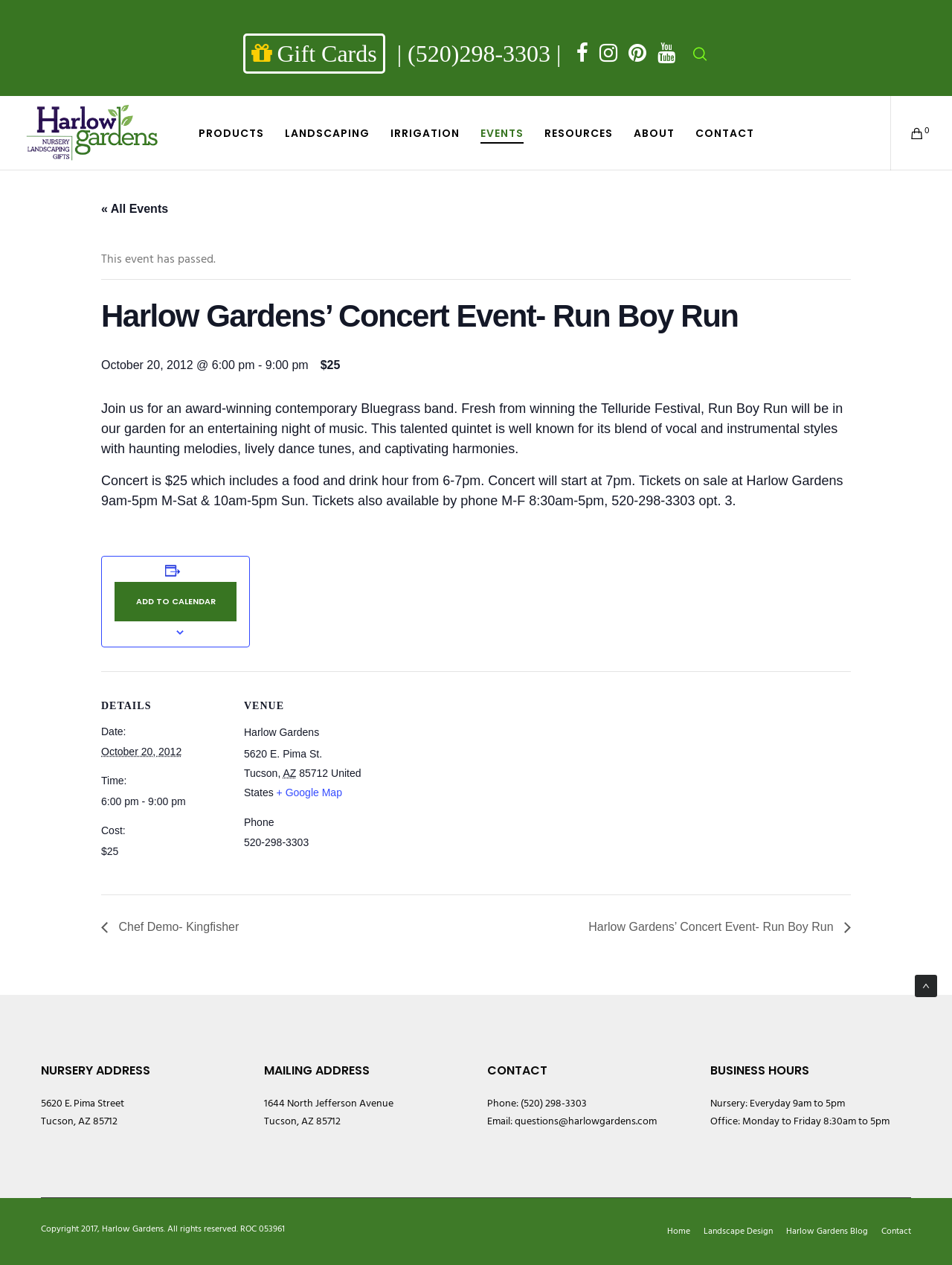Determine and generate the text content of the webpage's headline.

Harlow Gardens’ Concert Event- Run Boy Run